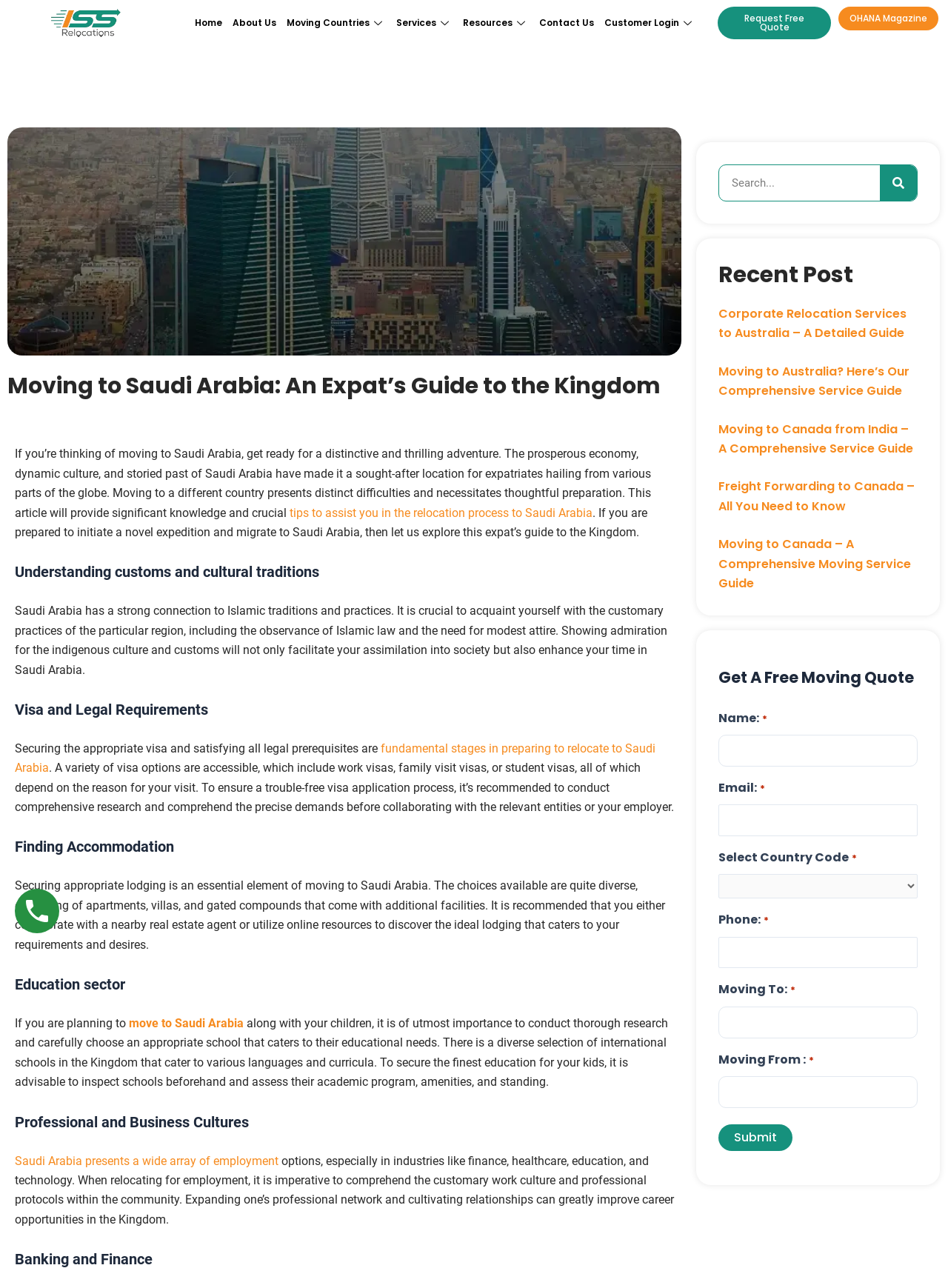Use the information in the screenshot to answer the question comprehensively: What type of services does ISS Relocations provide?

The webpage is about ISS Relocations, which suggests that the company provides relocation services, as it offers a guide for expats moving to Saudi Arabia and has a 'Request Free Quote' button.